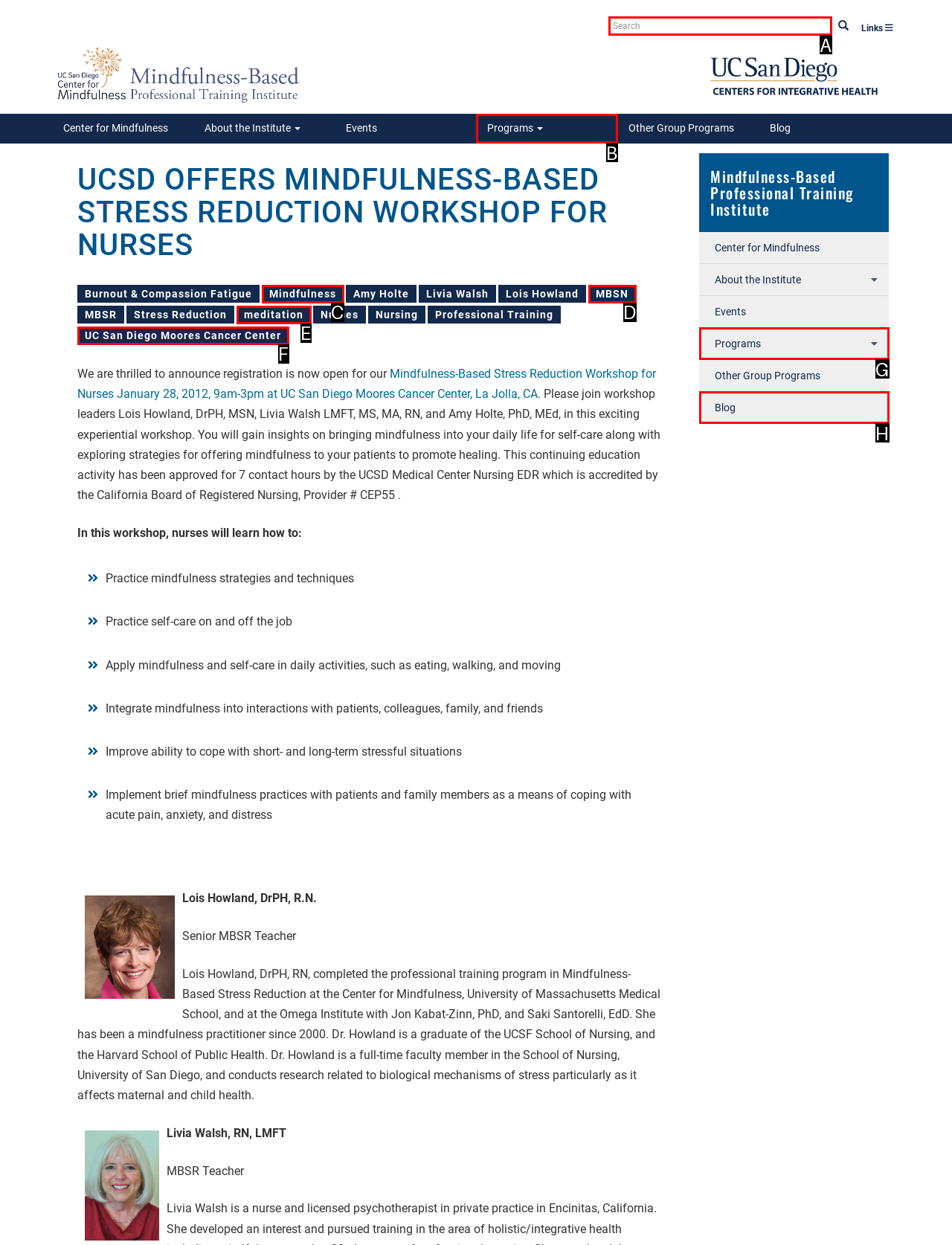Based on the element description: Programs, choose the HTML element that matches best. Provide the letter of your selected option.

B